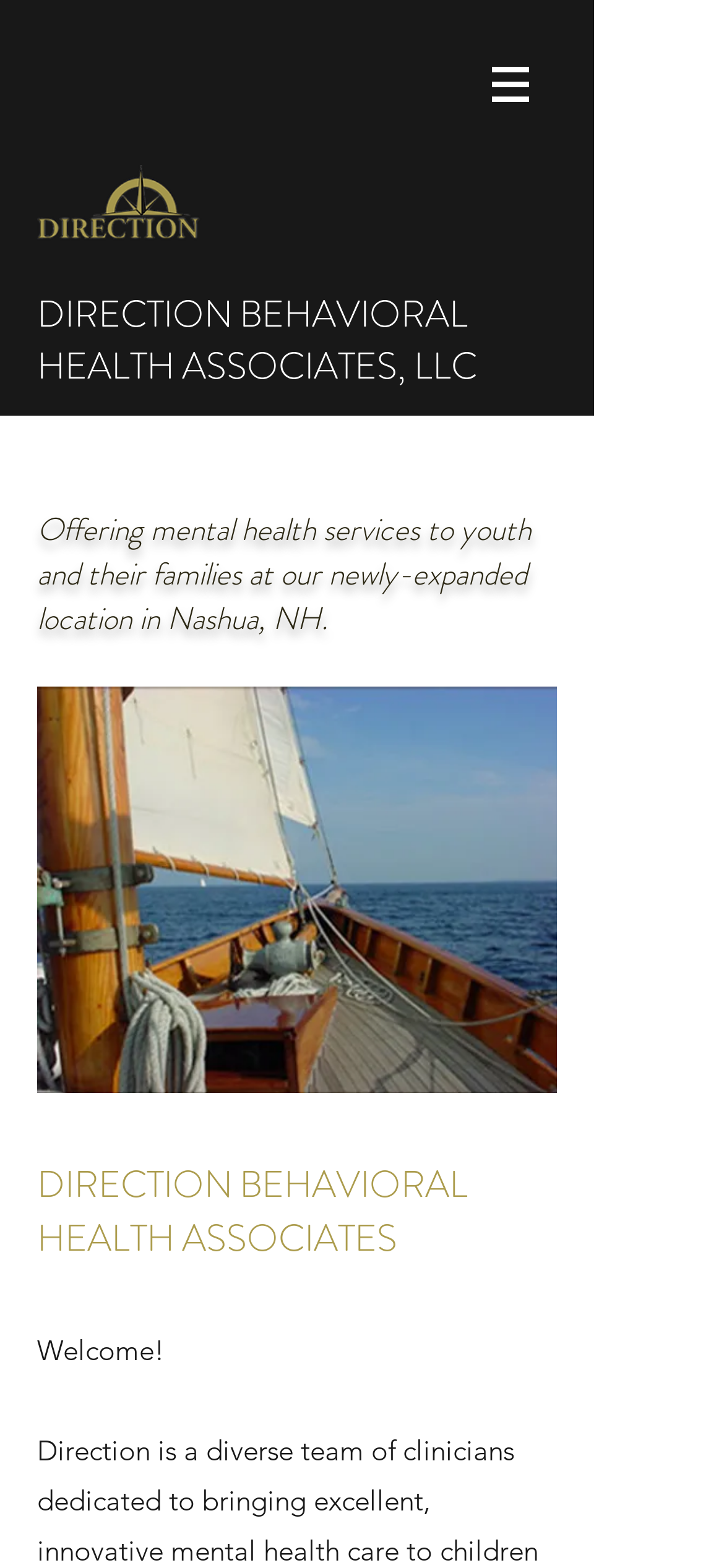Is there a navigation menu on the page?
Please ensure your answer to the question is detailed and covers all necessary aspects.

I found the navigation menu on the page by looking at the button element with the text '' which is located at the top of the page and has a popup menu.